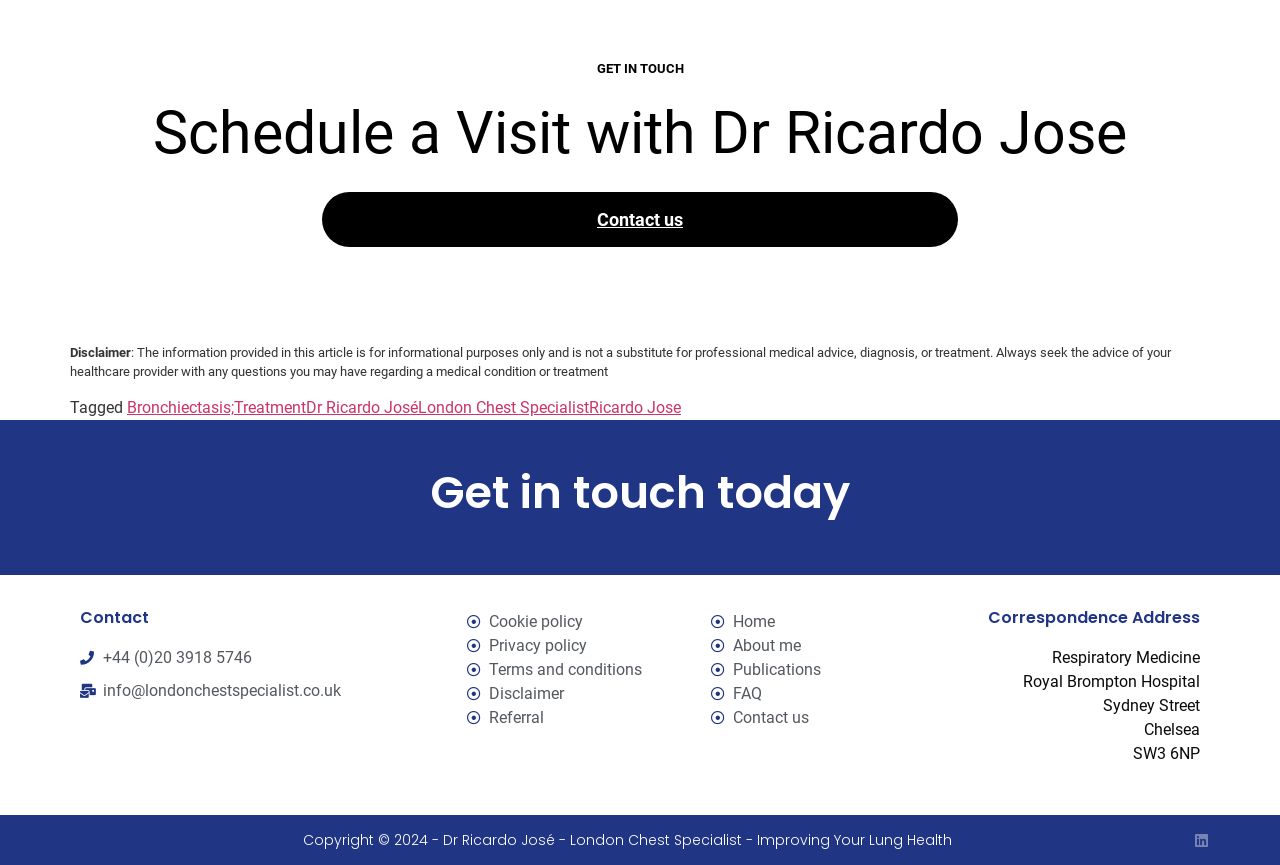Please specify the bounding box coordinates of the clickable region necessary for completing the following instruction: "Send an email to info@londonchestspecialist.co.uk". The coordinates must consist of four float numbers between 0 and 1, i.e., [left, top, right, bottom].

[0.062, 0.785, 0.349, 0.813]